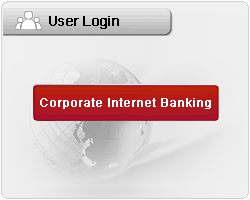What is the color of the 'Corporate Internet Banking' button?
Look at the image and provide a short answer using one word or a phrase.

Red